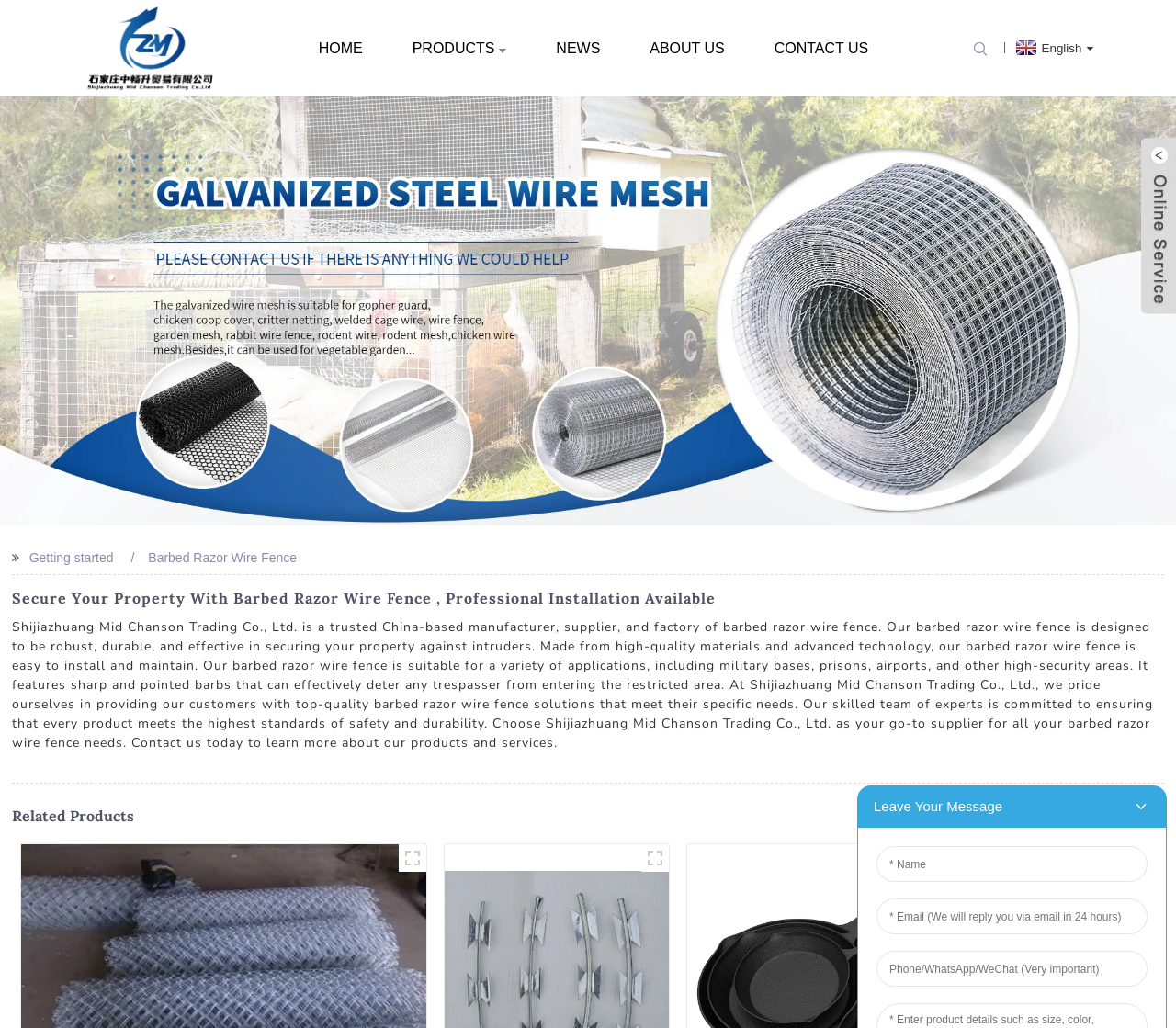Highlight the bounding box coordinates of the region I should click on to meet the following instruction: "Change language".

[0.86, 0.04, 0.93, 0.053]